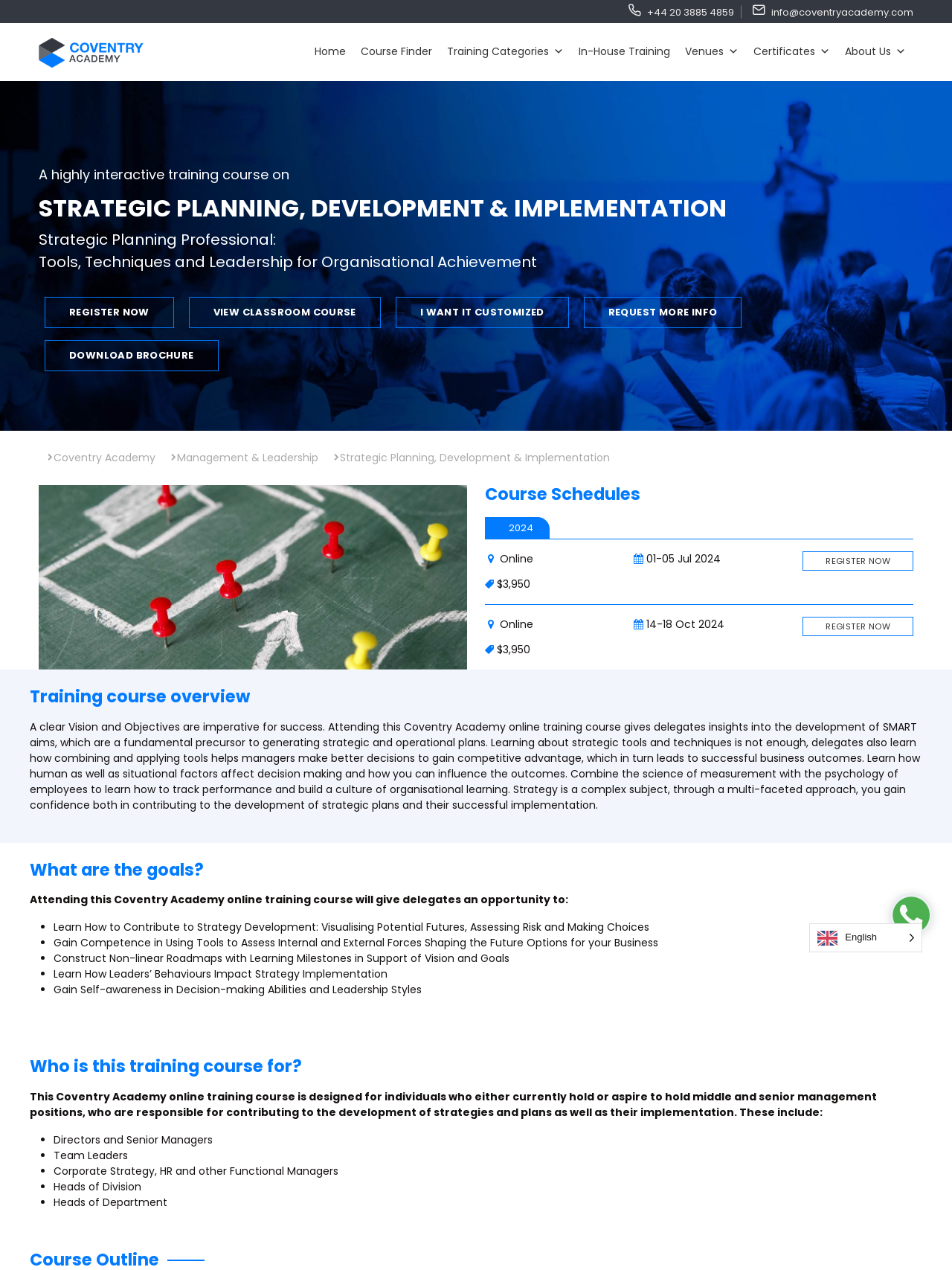How many links are available in the top navigation menu?
Using the image as a reference, deliver a detailed and thorough answer to the question.

I found the answer by looking at the link elements in the top navigation menu, which includes 'Home', 'Course Finder', 'Training Categories', 'In-House Training', 'Venues', 'Certificates', and 'About Us', totaling 7 links.